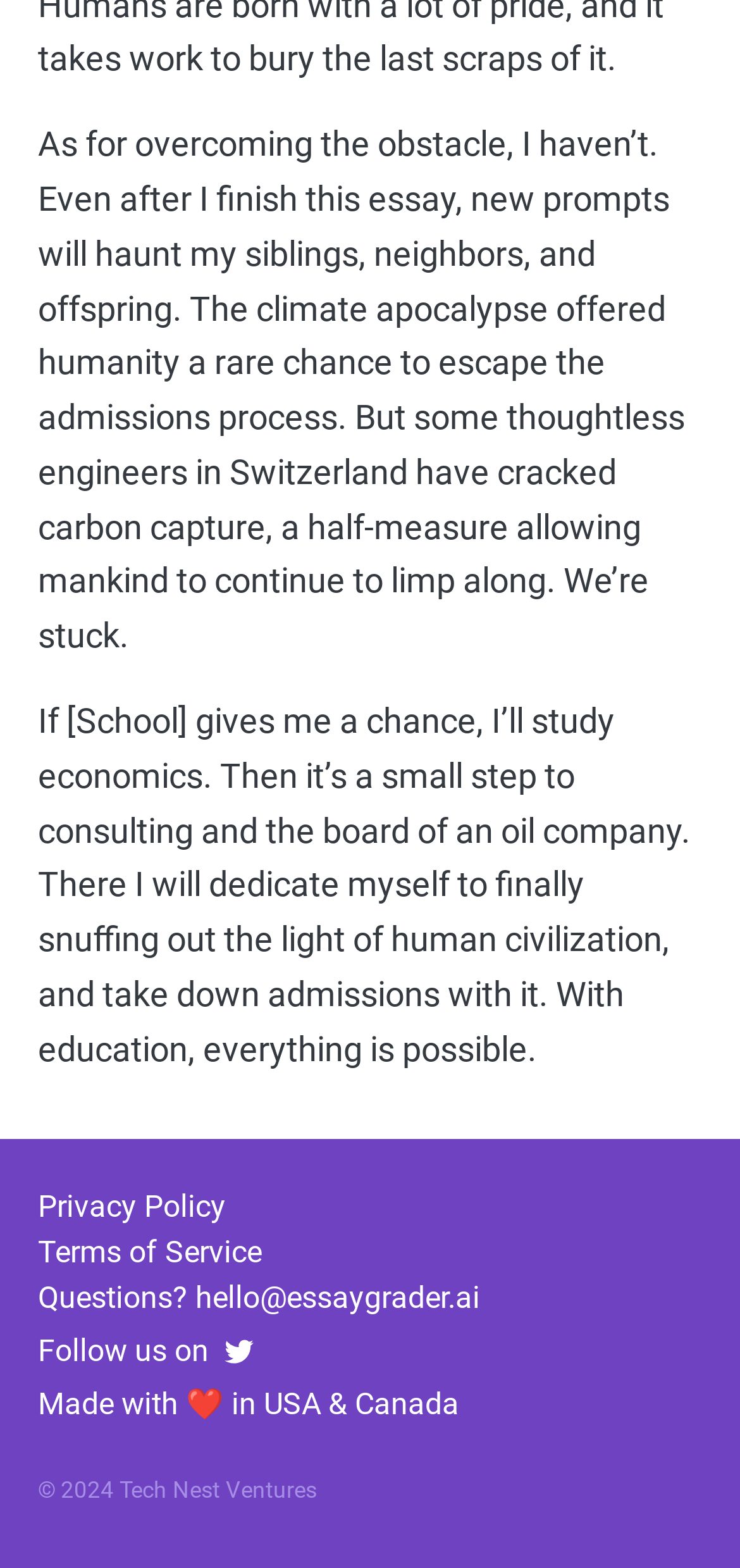What is the topic of the essay?
Identify the answer in the screenshot and reply with a single word or phrase.

climate apocalypse